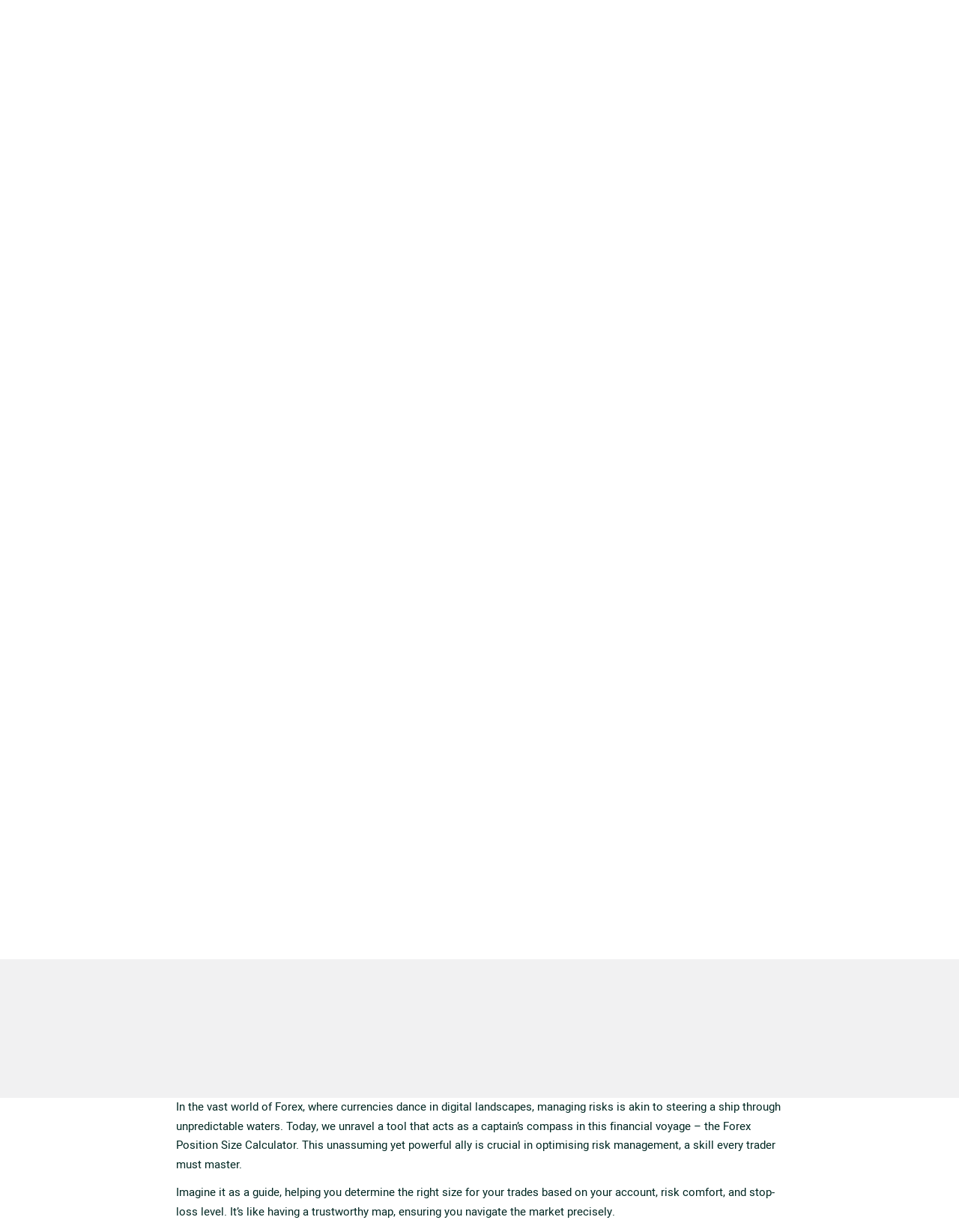Determine which piece of text is the heading of the webpage and provide it.

FOREX POSITION SIZE CALCULATOR: OPTIMISE RISK MANAGEMENT